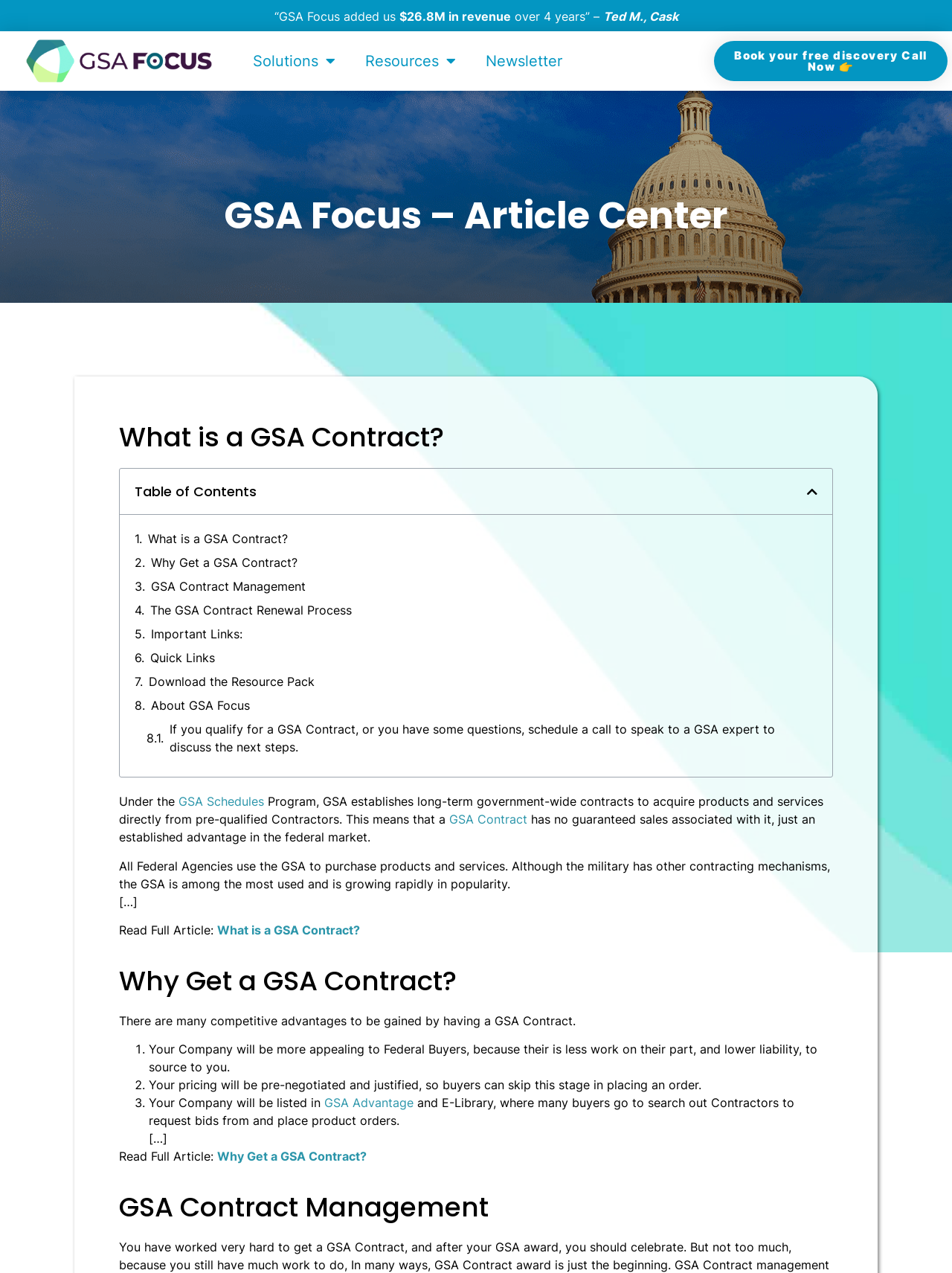Please give a succinct answer to the question in one word or phrase:
What is the topic of the article with the heading 'GSA Contract Management'?

GSA Contract Management